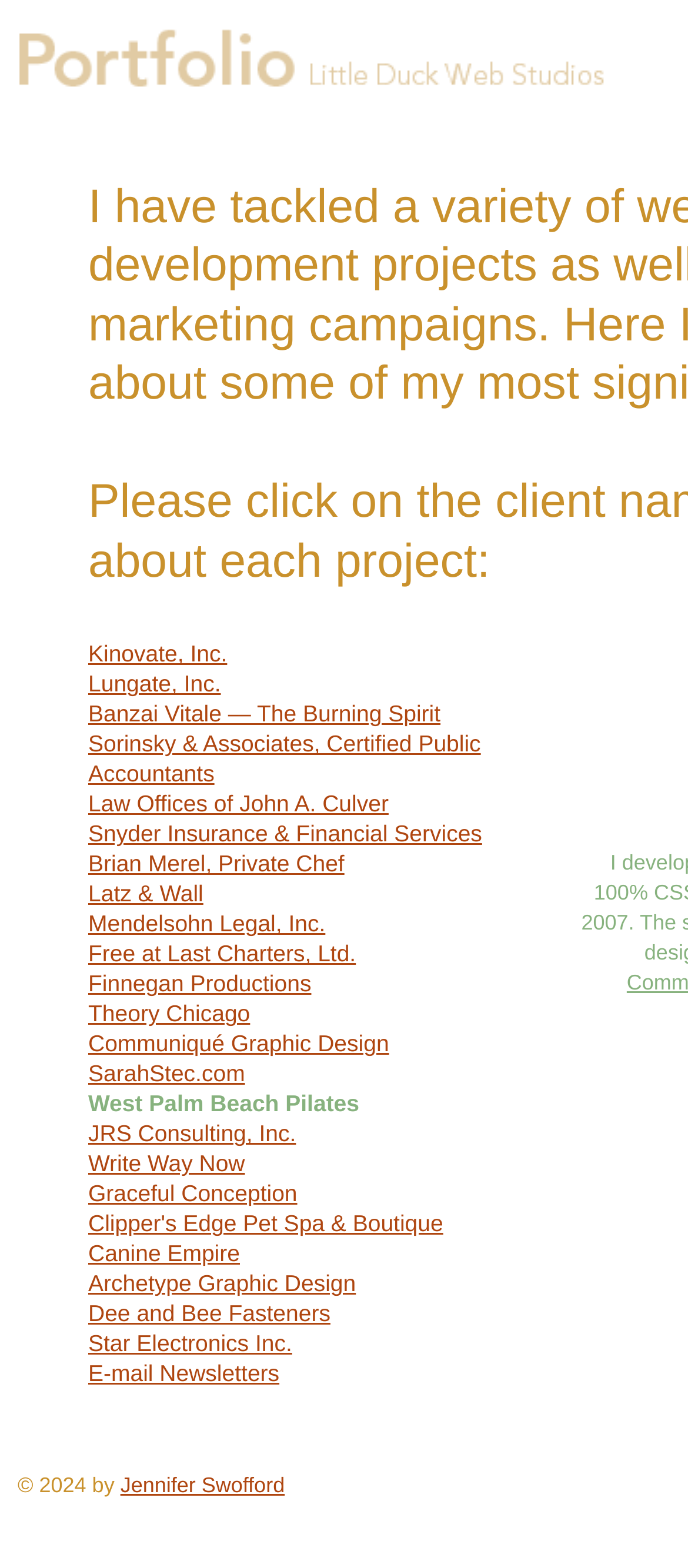Select the bounding box coordinates of the element I need to click to carry out the following instruction: "explore West Palm Beach Pilates".

[0.128, 0.695, 0.522, 0.712]